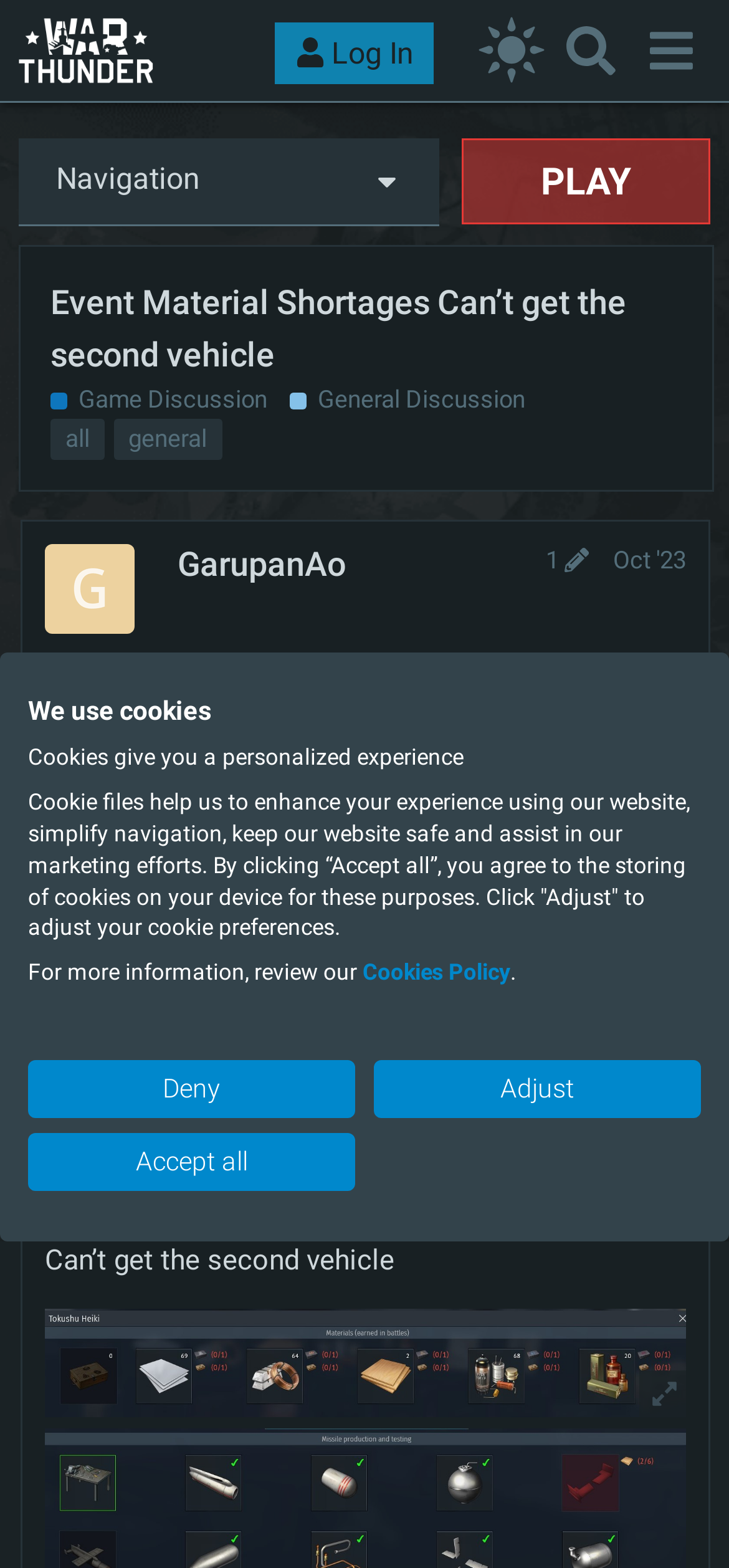What is the name of the forum?
Look at the image and respond with a one-word or short phrase answer.

War Thunder